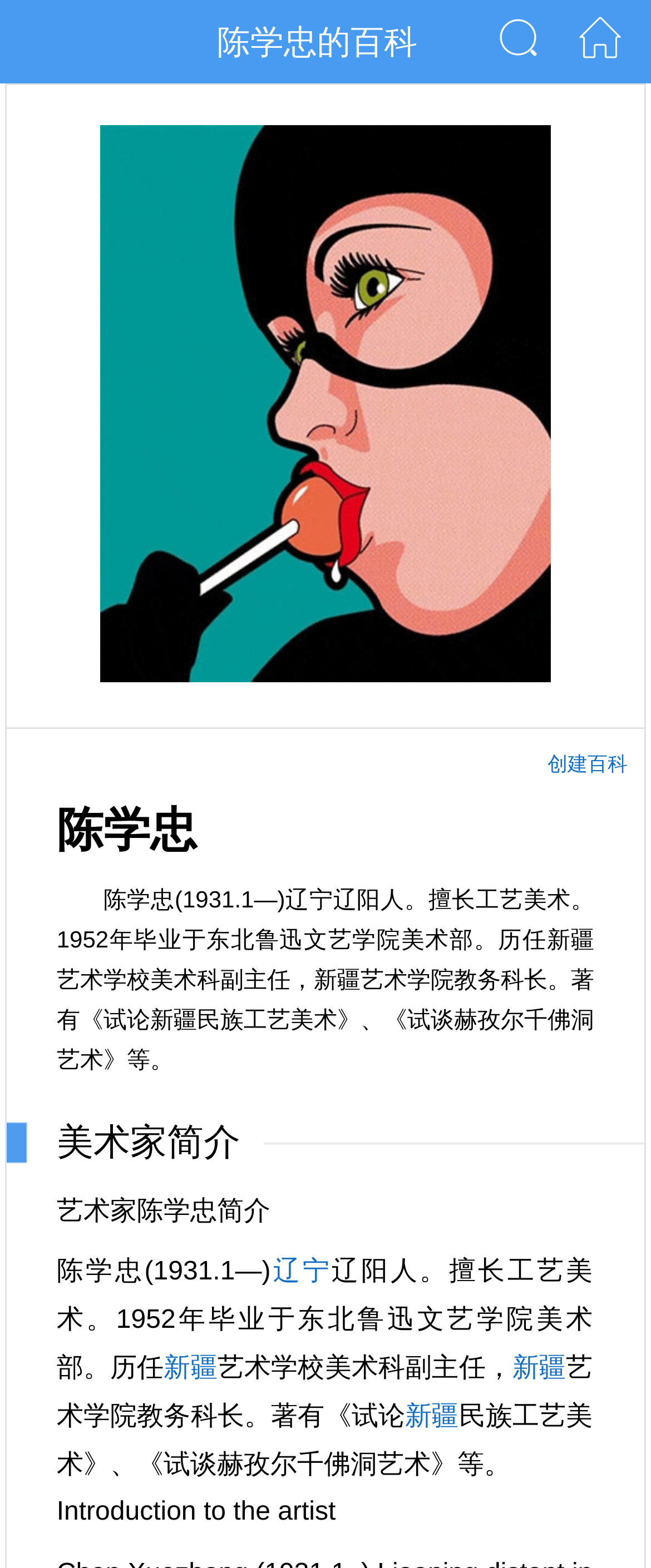What is the name of the art school the artist graduated from?
Provide an in-depth answer to the question, covering all aspects.

The name of the art school can be found in the static text element '陈学忠(1931.1—)辽宁辽阳人。...' with bounding box coordinates [0.087, 0.564, 0.913, 0.684].